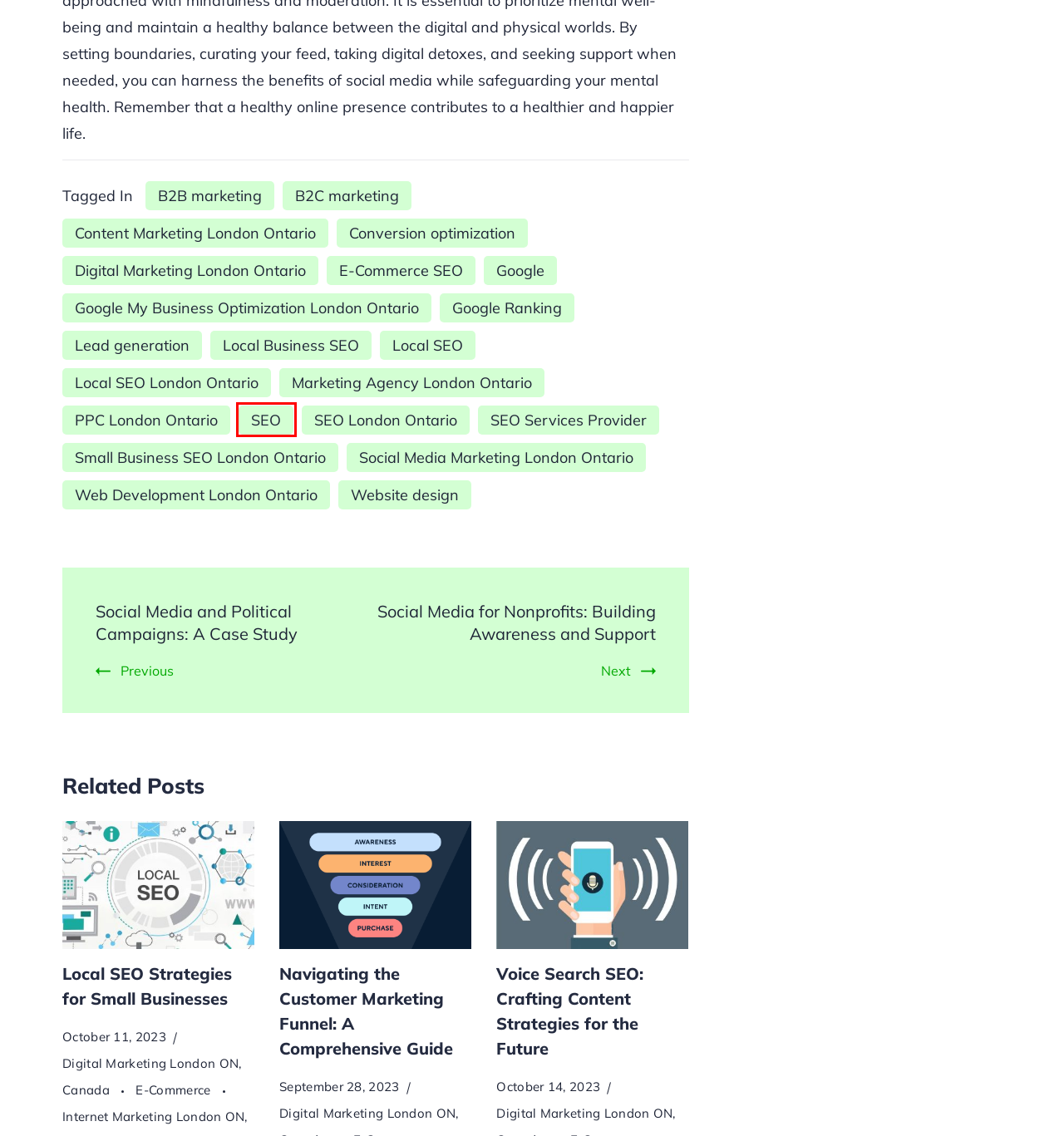You are provided with a screenshot of a webpage highlighting a UI element with a red bounding box. Choose the most suitable webpage description that matches the new page after clicking the element in the bounding box. Here are the candidates:
A. Social Media for Nonprofits: Building Awareness and Support – Boncierge
B. Website design – Boncierge
C. Web Development London Ontario – Boncierge
D. SEO – Boncierge
E. Google Ranking – Boncierge
F. PPC London Ontario – Boncierge
G. SEO London Ontario – Boncierge
H. Google – Boncierge

D